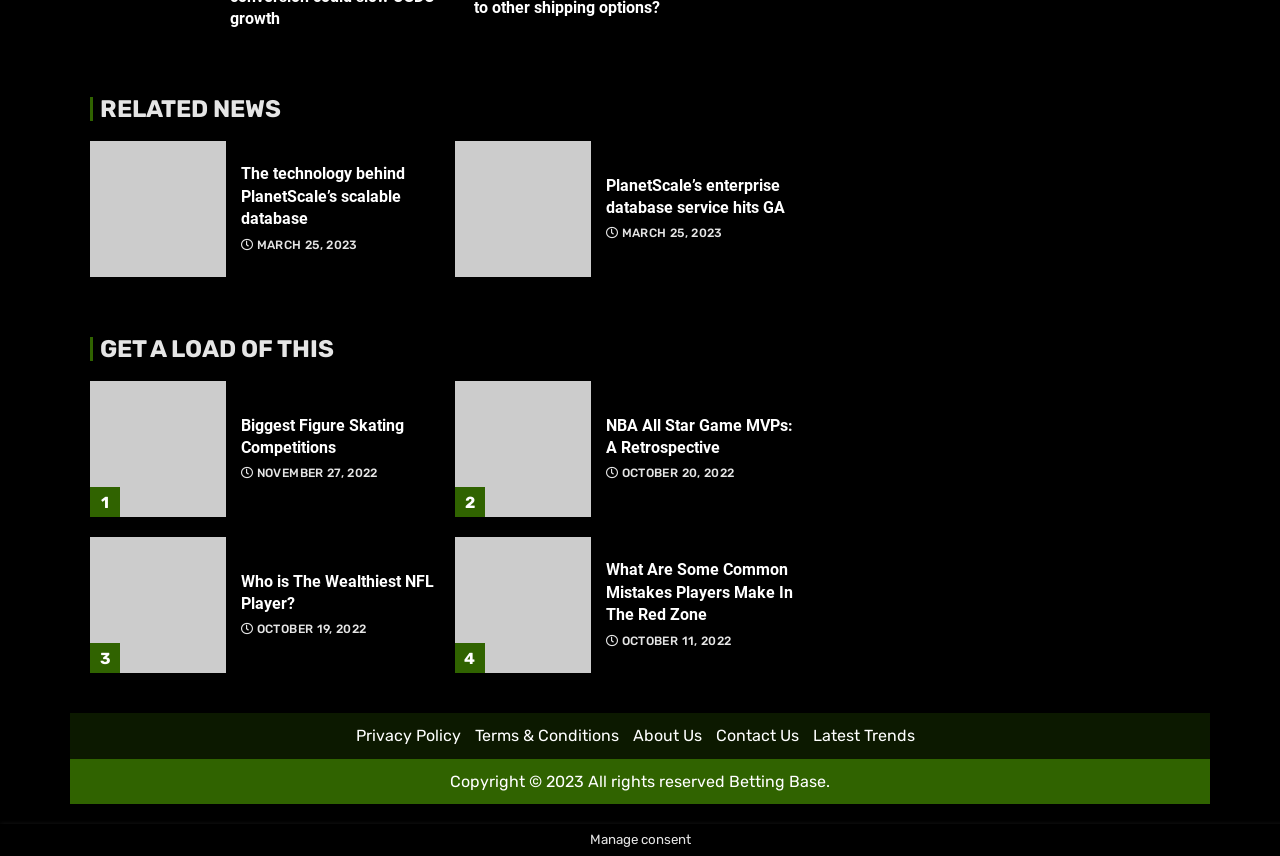Using the provided element description: "Biggest Figure Skating Competitions", determine the bounding box coordinates of the corresponding UI element in the screenshot.

[0.07, 0.445, 0.177, 0.604]